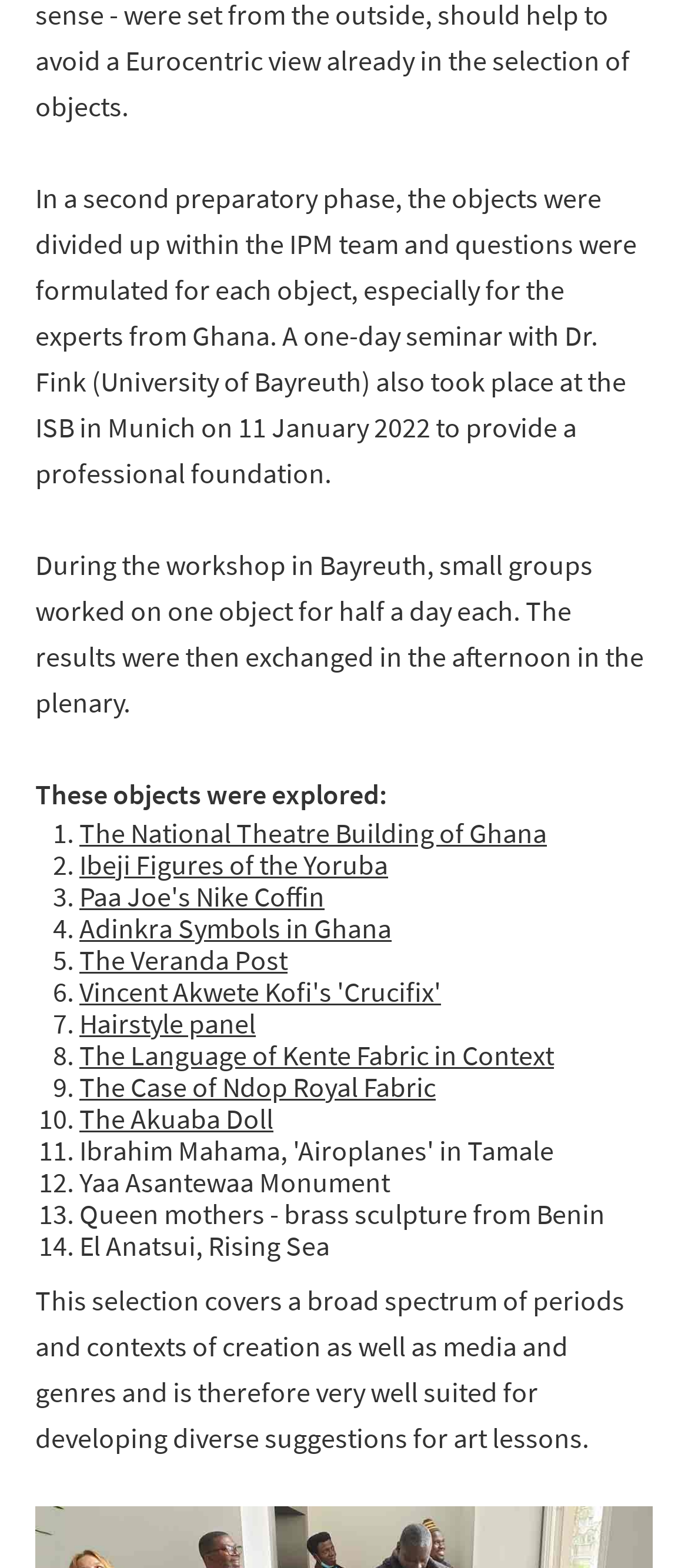Can you find the bounding box coordinates for the element to click on to achieve the instruction: "Click on 'The Veranda Post'"?

[0.115, 0.601, 0.418, 0.623]